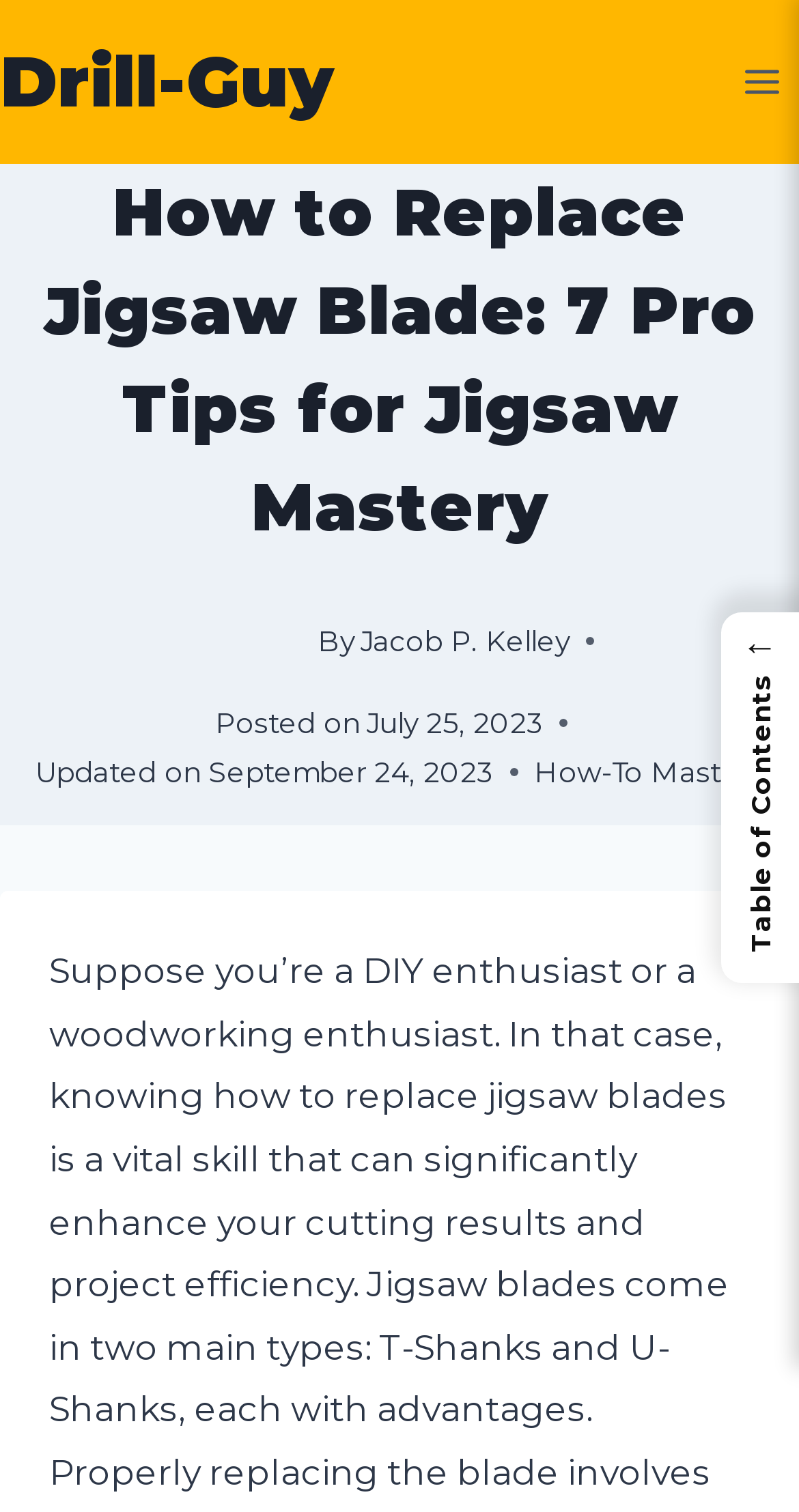What is the category of the article?
Use the information from the image to give a detailed answer to the question.

The category of the article can be found by looking at the link that says 'How-To Mastery', which is located below the author's name and date.